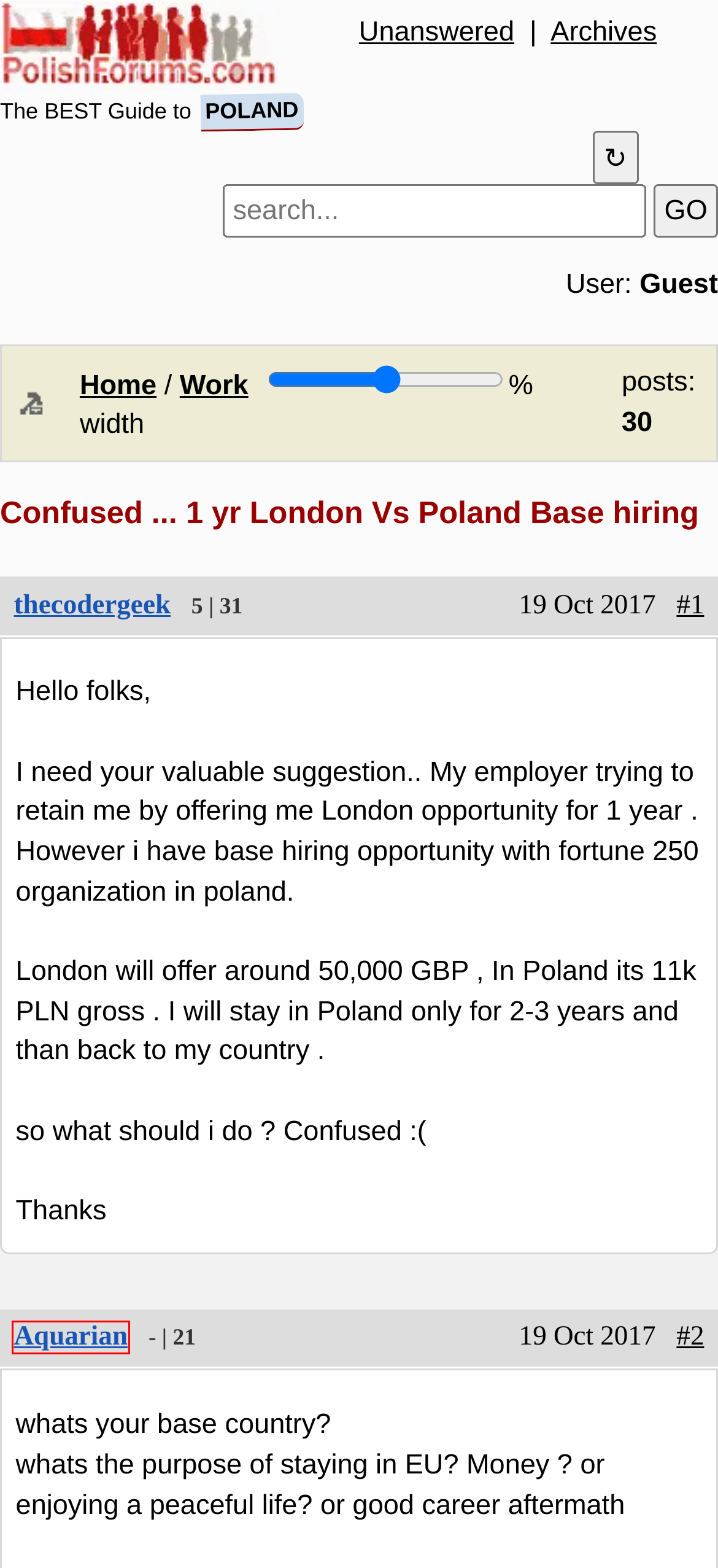Provided is a screenshot of a webpage with a red bounding box around an element. Select the most accurate webpage description for the page that appears after clicking the highlighted element. Here are the candidates:
A. Everything about Poland
B. SigSauer - Profile
C. Aquarian - Profile
D. Archives
E. Contact Us
F. thecodergeek - Profile
G. Work
H. Unanswered

C